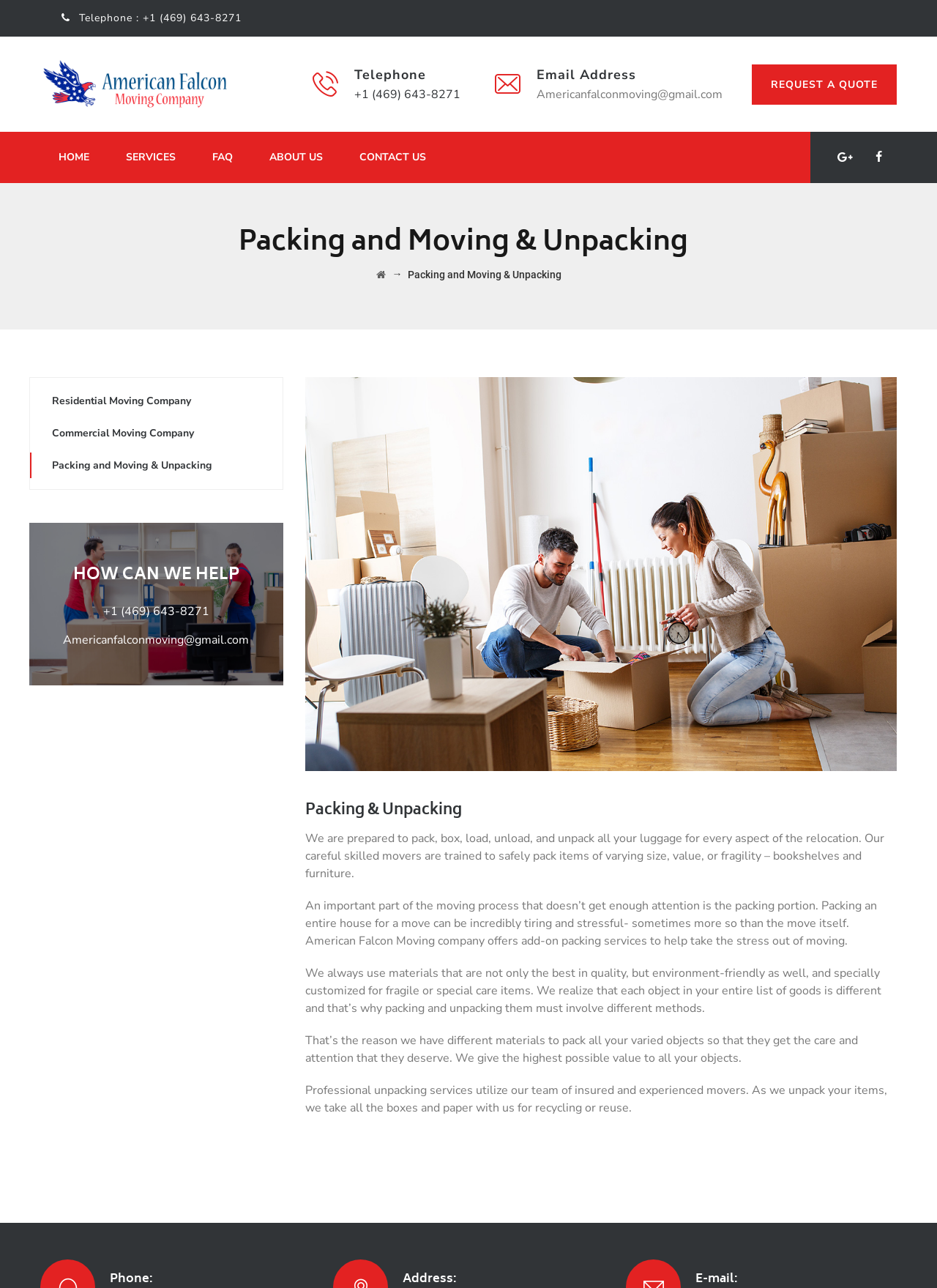Using the information from the screenshot, answer the following question thoroughly:
How can I request a quote from American Falcon Moving company?

The webpage provides a 'REQUEST A QUOTE' link in the top section, which allows users to request a quote from American Falcon Moving company. This link is prominently displayed and easily accessible.